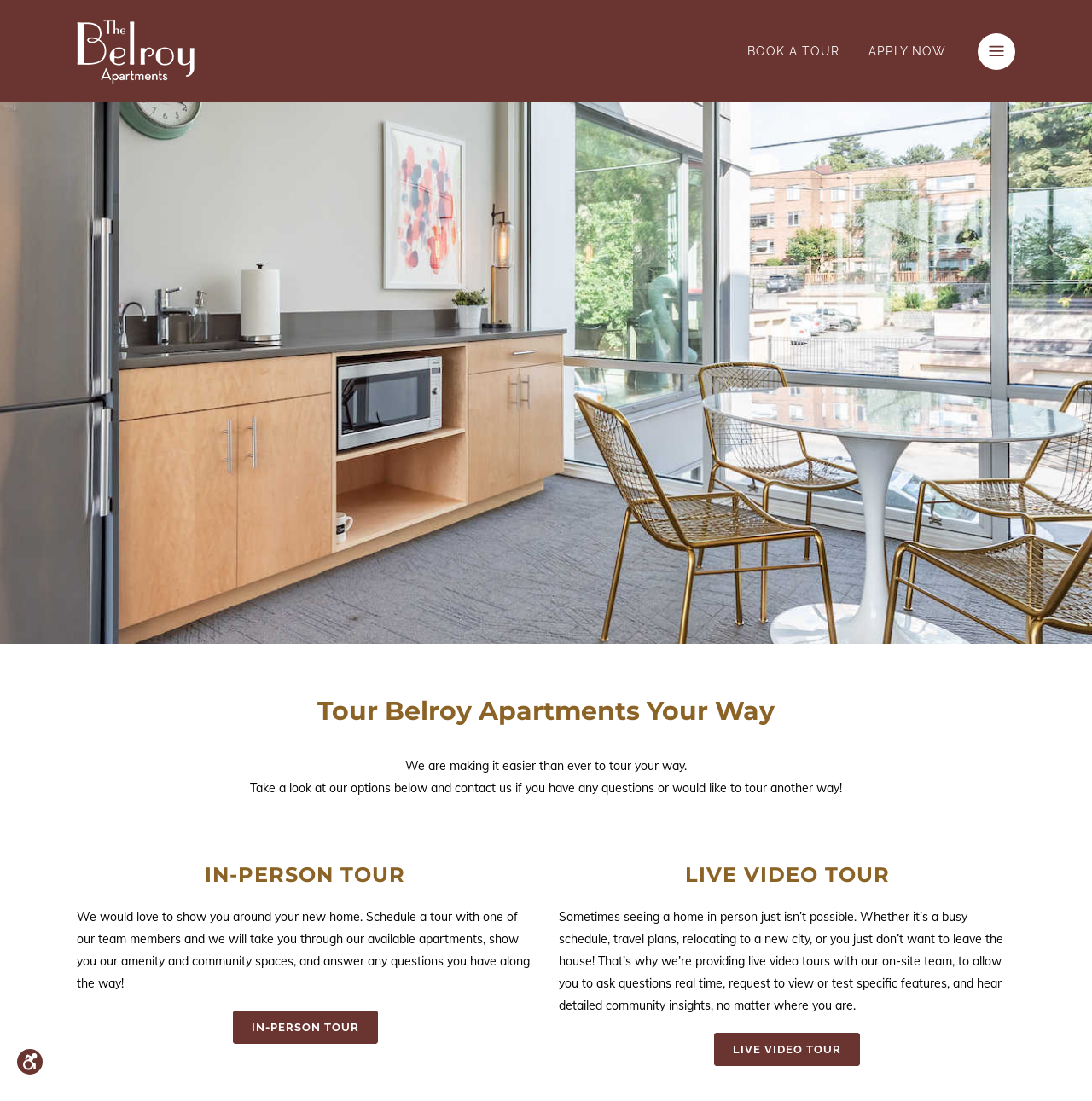What is the theme of the webpage's content?
Please answer the question with as much detail as possible using the screenshot.

The webpage's content is centered around luxury apartments in Seattle, showcasing the amenities and features of Belroy apartments and providing users with options to tour and apply for residency. The overall theme is focused on promoting the apartments as a desirable living option in Seattle.